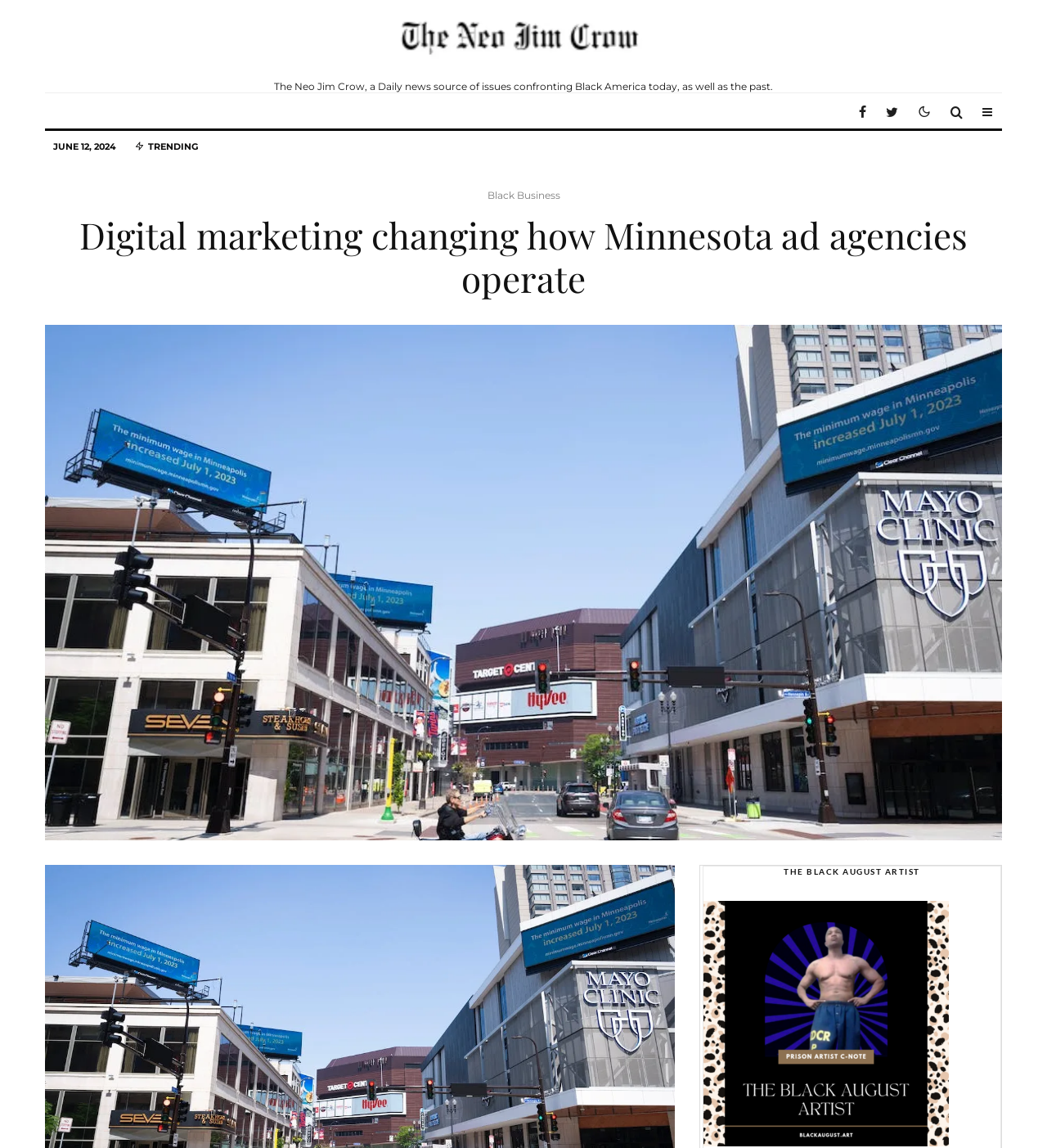Write an exhaustive caption that covers the webpage's main aspects.

The webpage appears to be a news article or blog post from "The Neo Jim Crow", a daily news source focused on issues confronting Black America. At the top of the page, there is a header section with links to the website's social media profiles, including Facebook, Twitter, and others. Below this, there is a date stamp "JUNE 12, 2024" and a trending section with a link labeled "TRENDING".

The main article title "Digital marketing changing how Minnesota ad agencies operate" is prominently displayed, accompanied by a figure or image. The article seems to discuss the impact of digital marketing on Minnesota ad agencies, with the industry expert Nicole Newville sharing her insights.

On the right side of the article, there is a newsletter subscription section with a heading "Get Insightful, Cutting-Edge Content Daily - Join 'The Neo Jim Crow' Newsletter!". This section includes a textbox to enter an email address, a subscribe button, and a note about the website's privacy policy.

Further down the page, there is another section with a similar newsletter subscription form, but with a different heading "Get Insightful, Cutting-Edge, Black Content Daily - Join 'The Neo Jim Crow' Newsletter!". This section also includes a button labeled "Keep Up-to-date".

At the bottom of the page, there is a heading "THE BLACK AUGUST ARTIST" with a link to an article or page related to this topic.